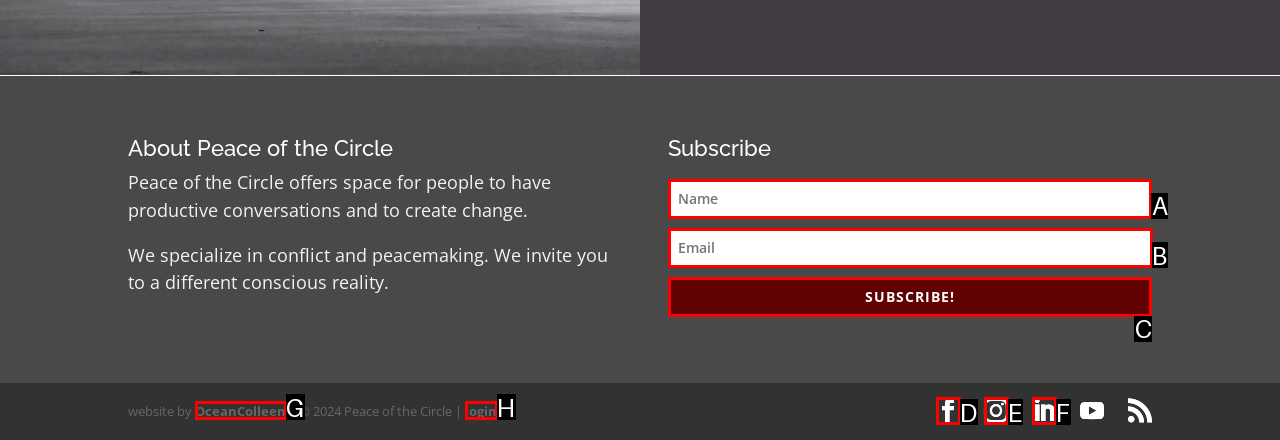Identify the letter of the UI element I need to click to carry out the following instruction: Click on the 'World of Warcraft' link

None